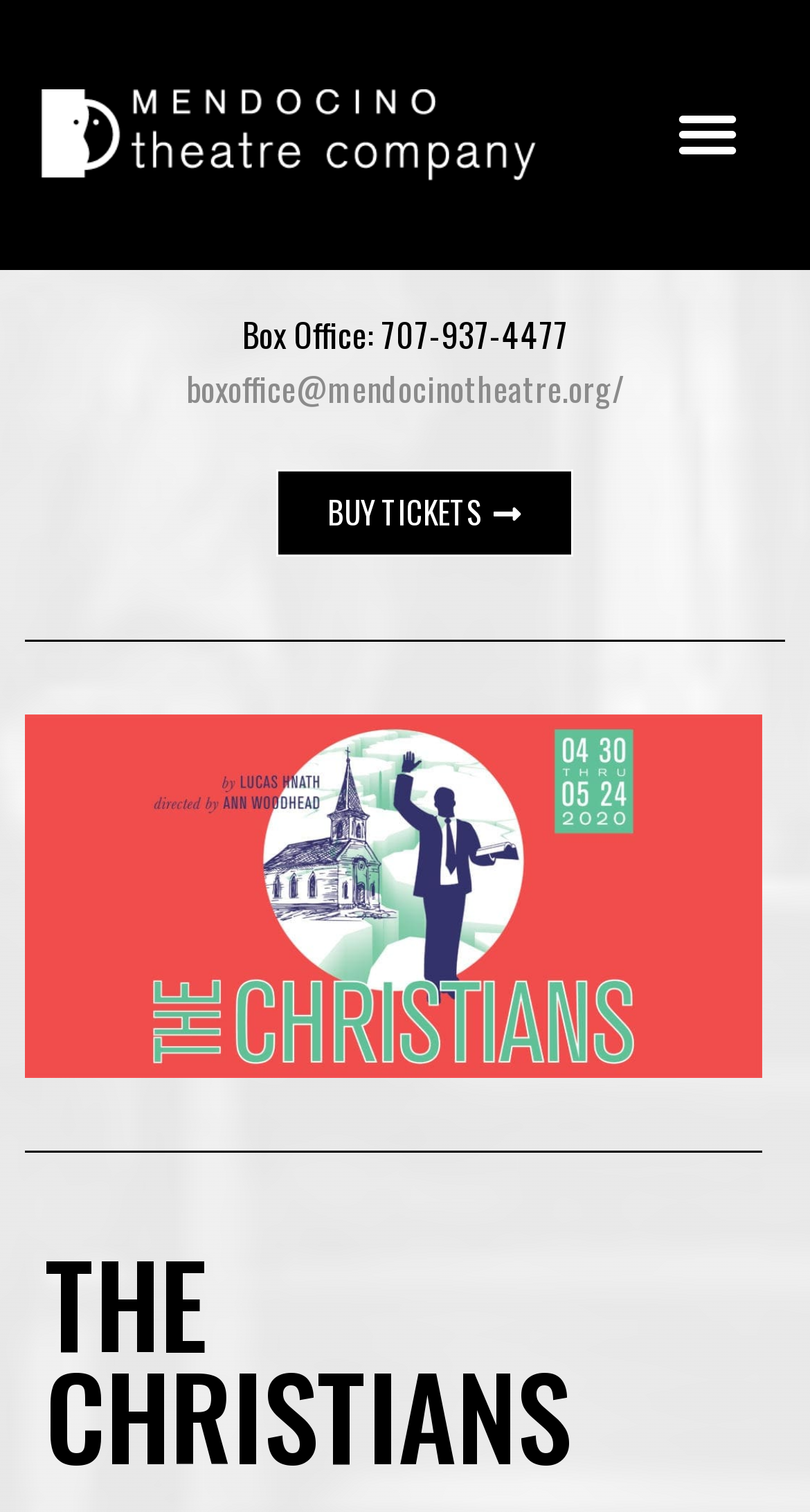Given the content of the image, can you provide a detailed answer to the question?
What is the name of the theatre company?

I found the name of the theatre company by looking at the link element that says 'Mendocino Theatre Company'. This link is likely the name of the theatre company.